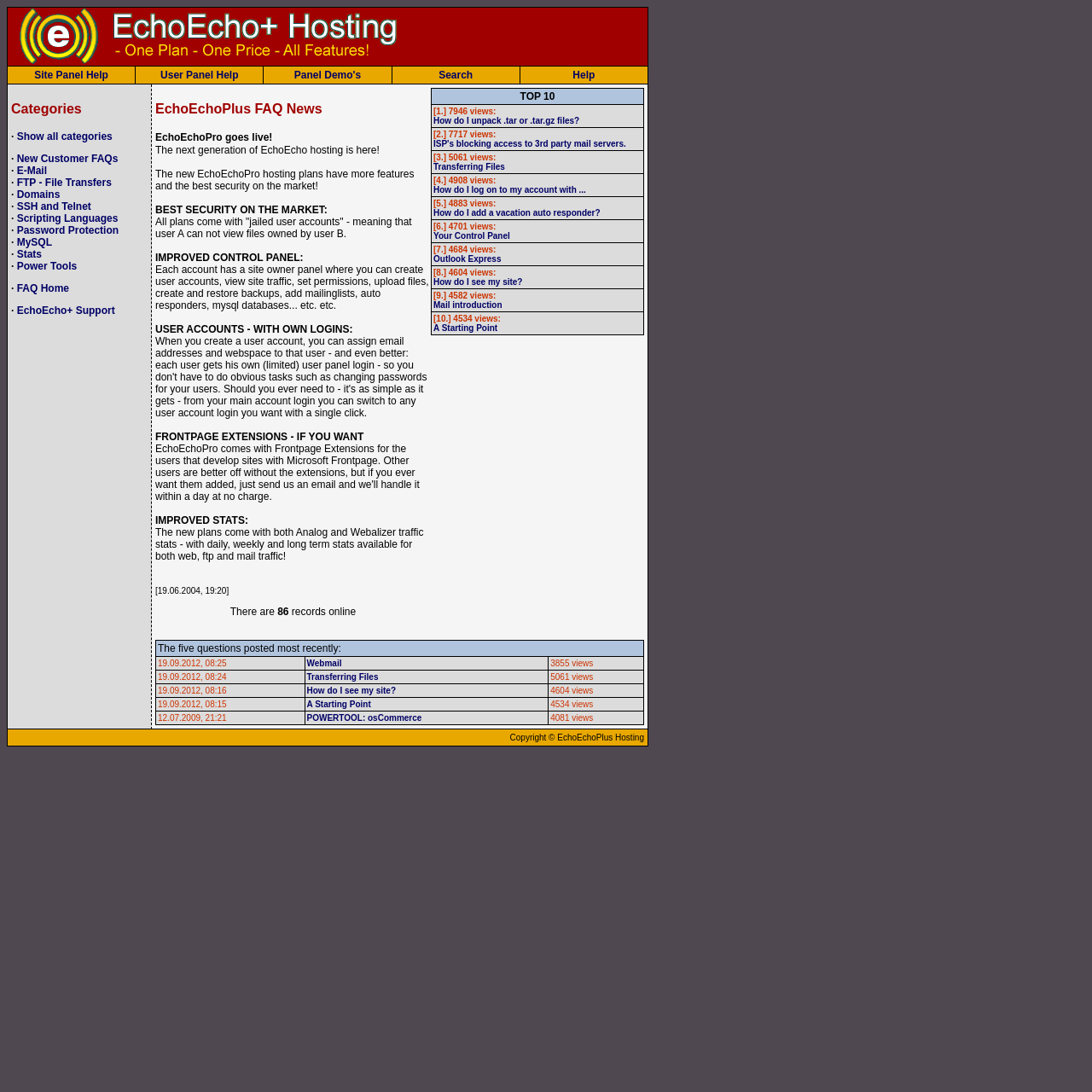Identify the bounding box coordinates of the part that should be clicked to carry out this instruction: "Click on Site Panel Help".

[0.031, 0.063, 0.099, 0.074]